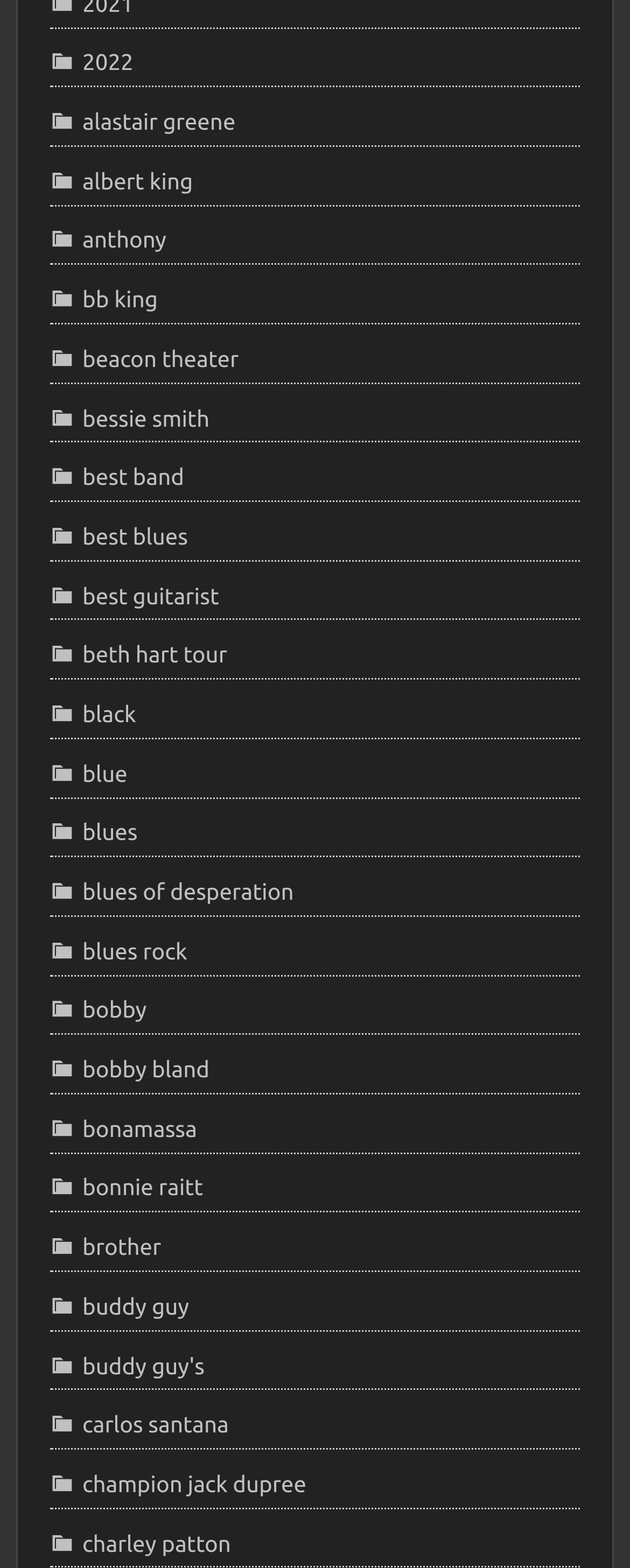Determine the bounding box coordinates of the region I should click to achieve the following instruction: "explore blues rock music". Ensure the bounding box coordinates are four float numbers between 0 and 1, i.e., [left, top, right, bottom].

[0.079, 0.597, 0.297, 0.615]